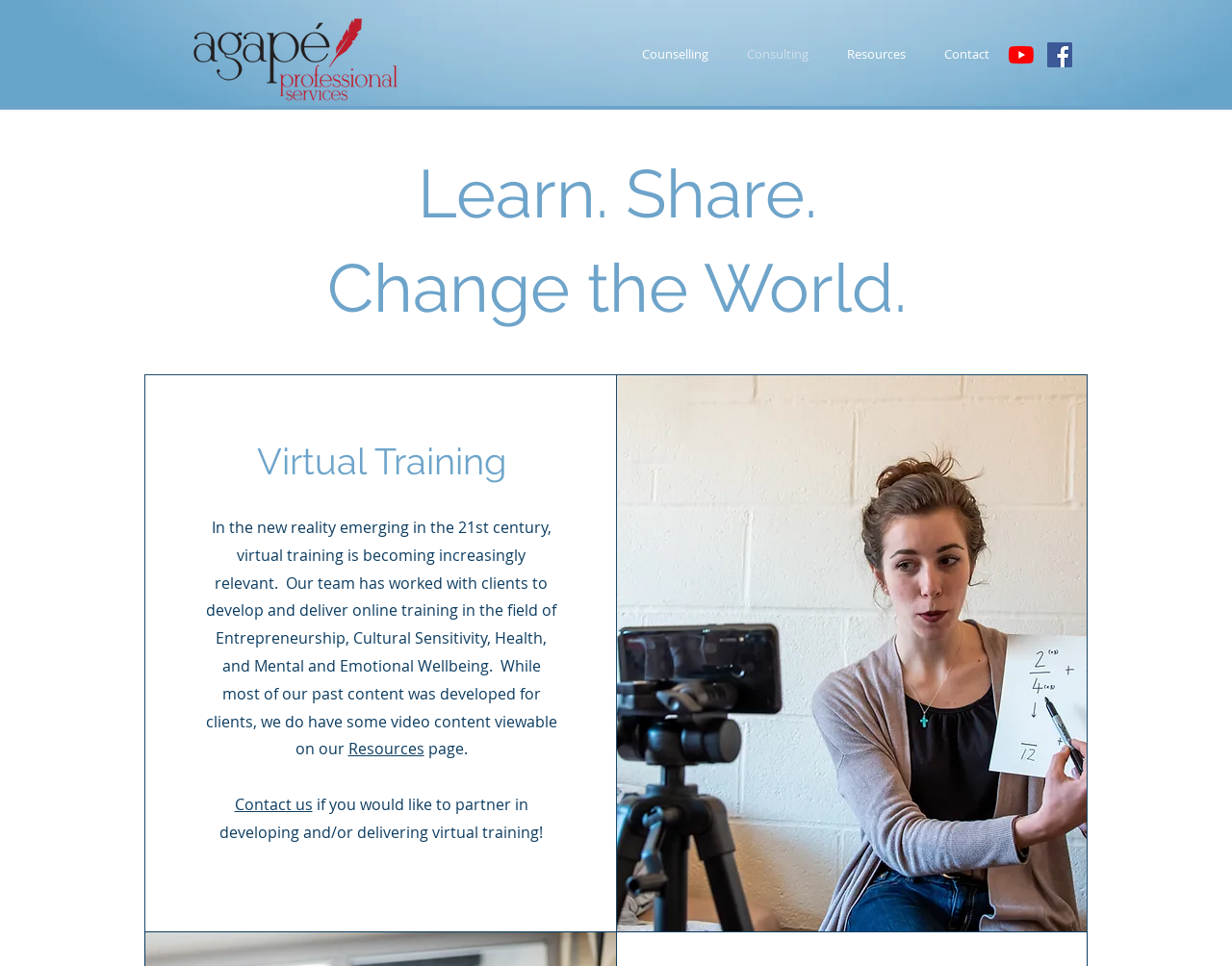From the webpage screenshot, predict the bounding box coordinates (top-left x, top-left y, bottom-right x, bottom-right y) for the UI element described here: the cold storage of pharmaceuticals

None